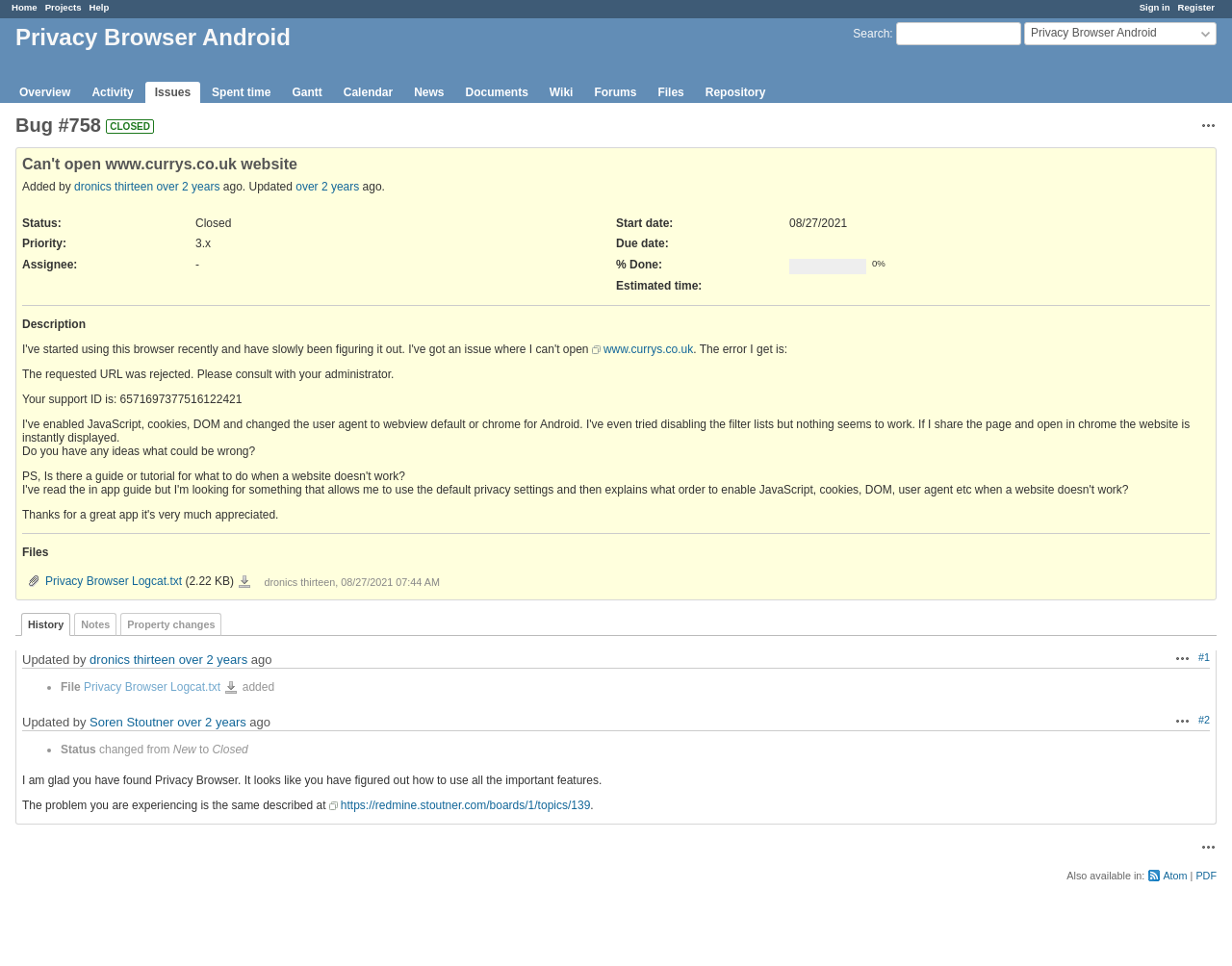How many files are attached to Bug #758?
Look at the image and respond to the question as thoroughly as possible.

The number of files attached to Bug #758 can be found in the 'Files' section. There is one file listed, which is 'Privacy Browser Logcat.txt'.